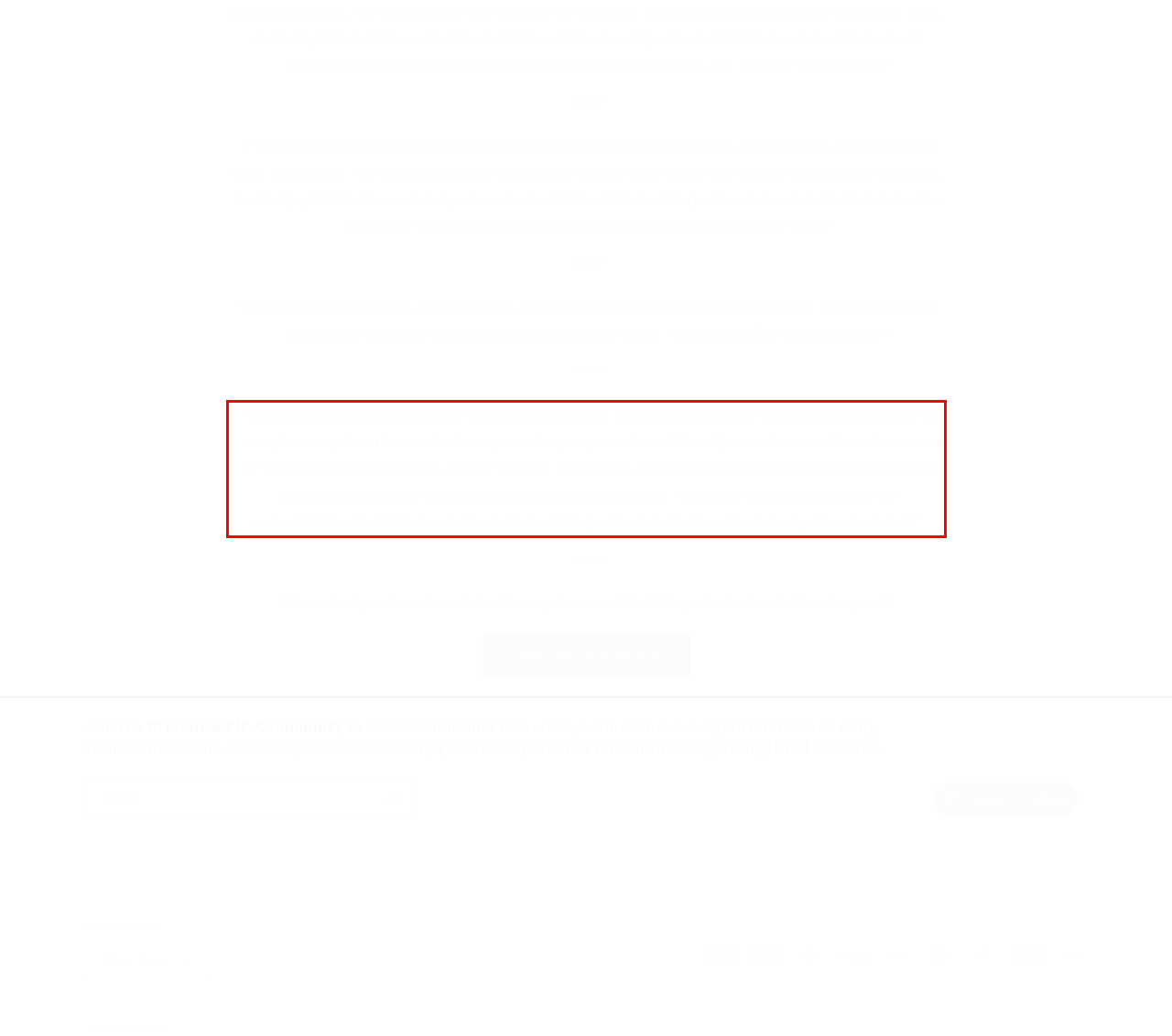In the screenshot of the webpage, find the red bounding box and perform OCR to obtain the text content restricted within this red bounding box.

"There is nothing standard about the Winning Resume. I wasn't sure what to expect and didn't want to get my hopes up but the results far surpassed my expectations. I literally went from cookie cutter status to "OMG we need to meet this person" status. Seriously, I am beyond excited to say that the combined coaching and resume crafting process worked seamlessly. To say it's transformational is an understatement. Thank you to the team and a huge shout-out to Vered Lerner, my favorite Coach!"